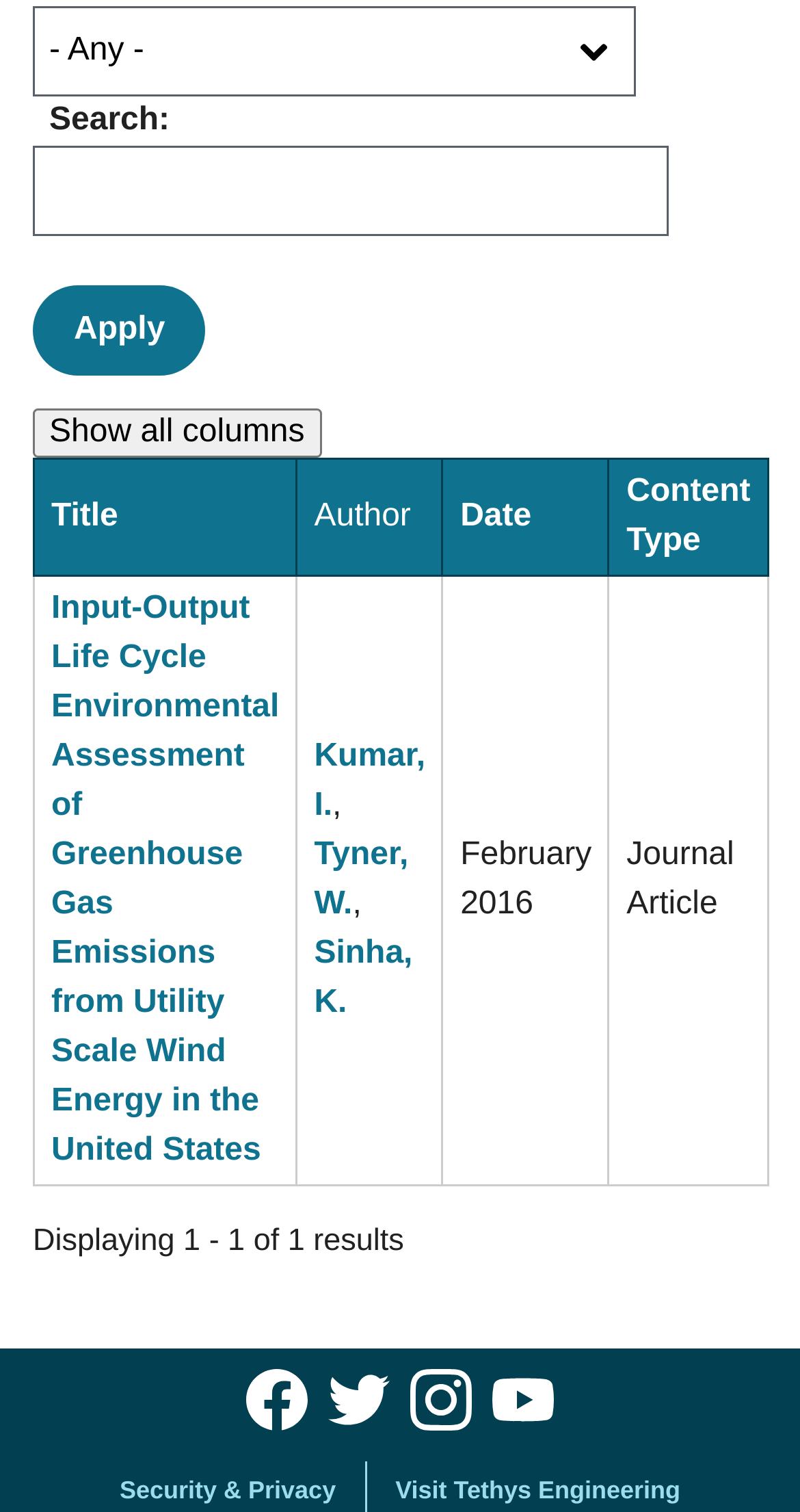What is the date of the displayed result?
From the details in the image, provide a complete and detailed answer to the question.

The date of the displayed result is 'February 2016' as indicated by the gridcell element in the table with the text 'February 2016'.